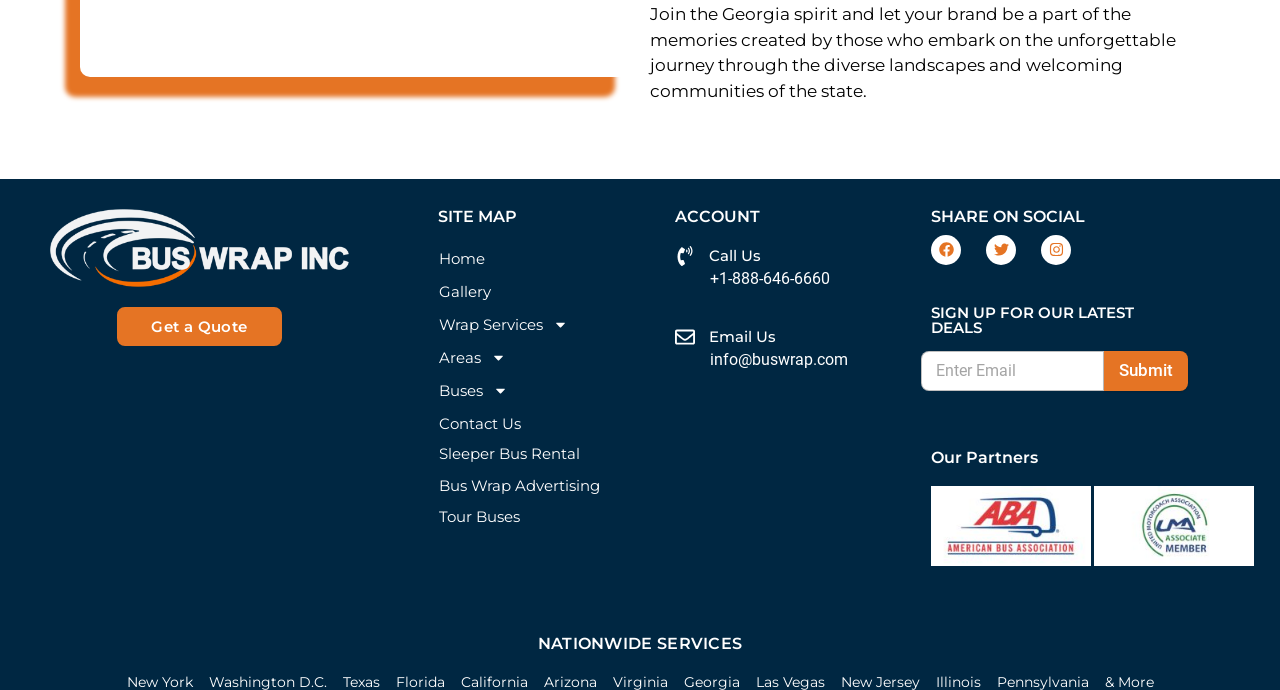Please specify the bounding box coordinates in the format (top-left x, top-left y, bottom-right x, bottom-right y), with values ranging from 0 to 1. Identify the bounding box for the UI component described as follows: Get a Quote

[0.092, 0.445, 0.22, 0.502]